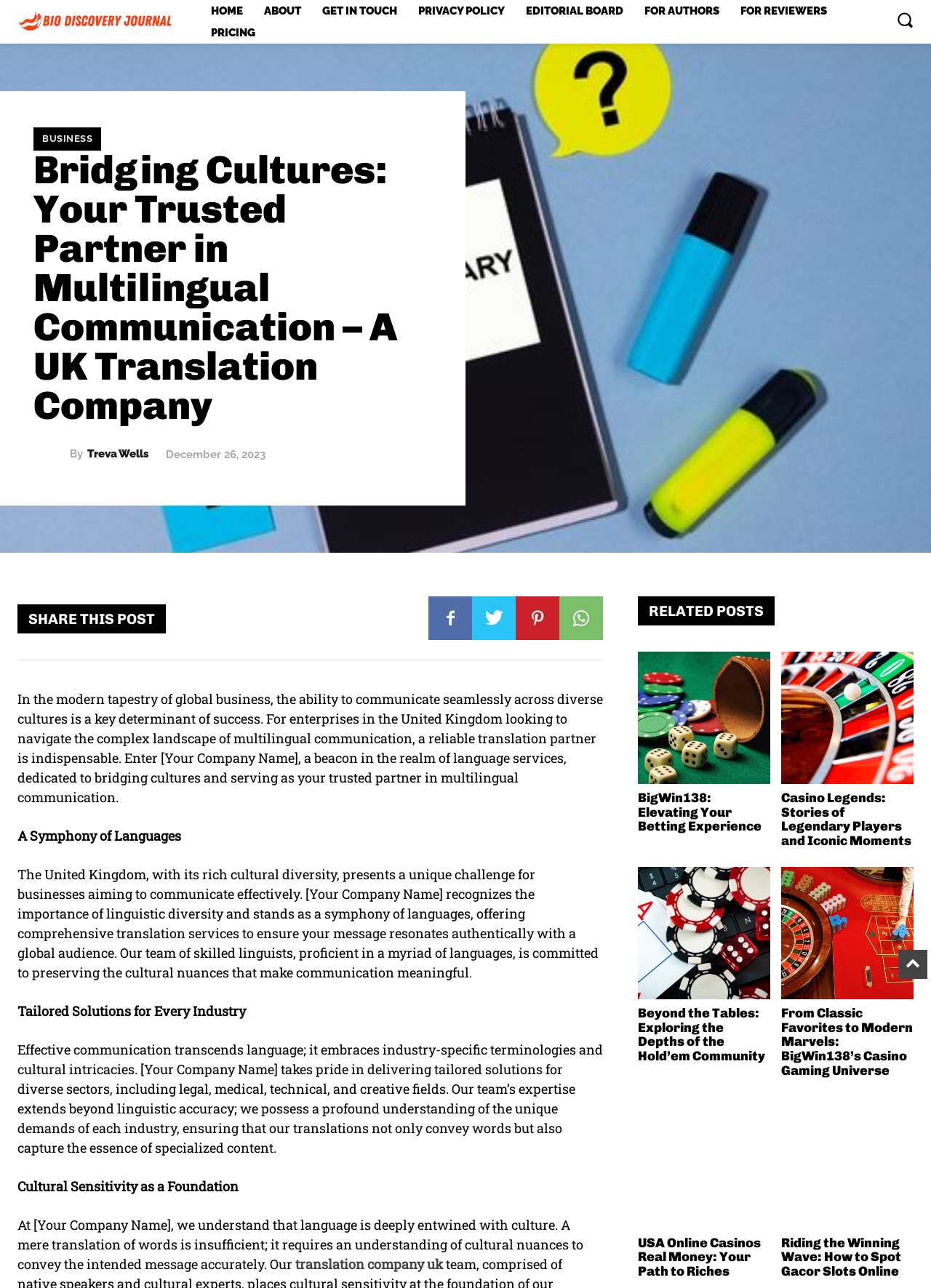Please find the bounding box coordinates of the element that you should click to achieve the following instruction: "Click the HOME link". The coordinates should be presented as four float numbers between 0 and 1: [left, top, right, bottom].

[0.217, 0.0, 0.271, 0.017]